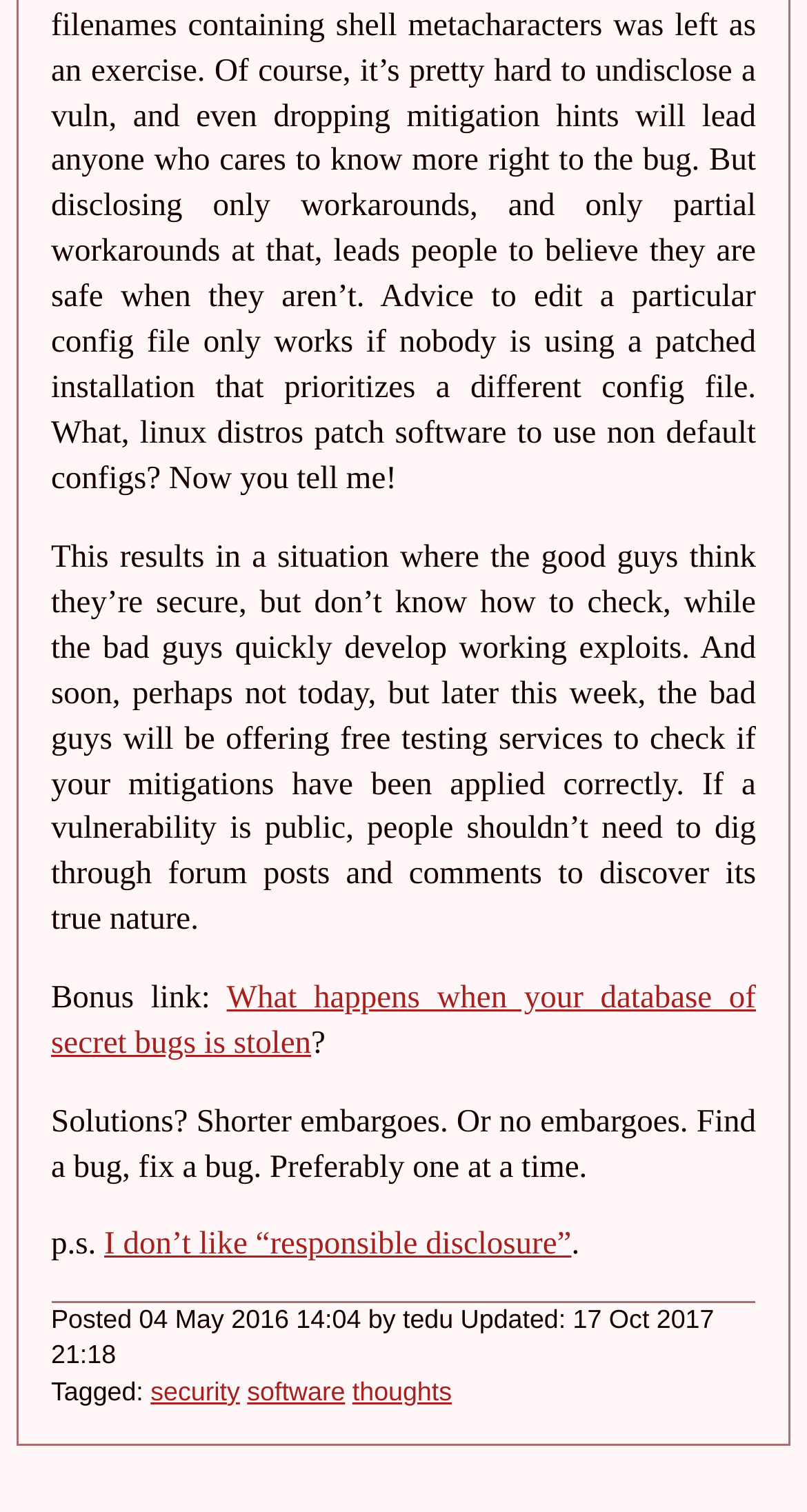How many links are present in this post? From the image, respond with a single word or brief phrase.

5